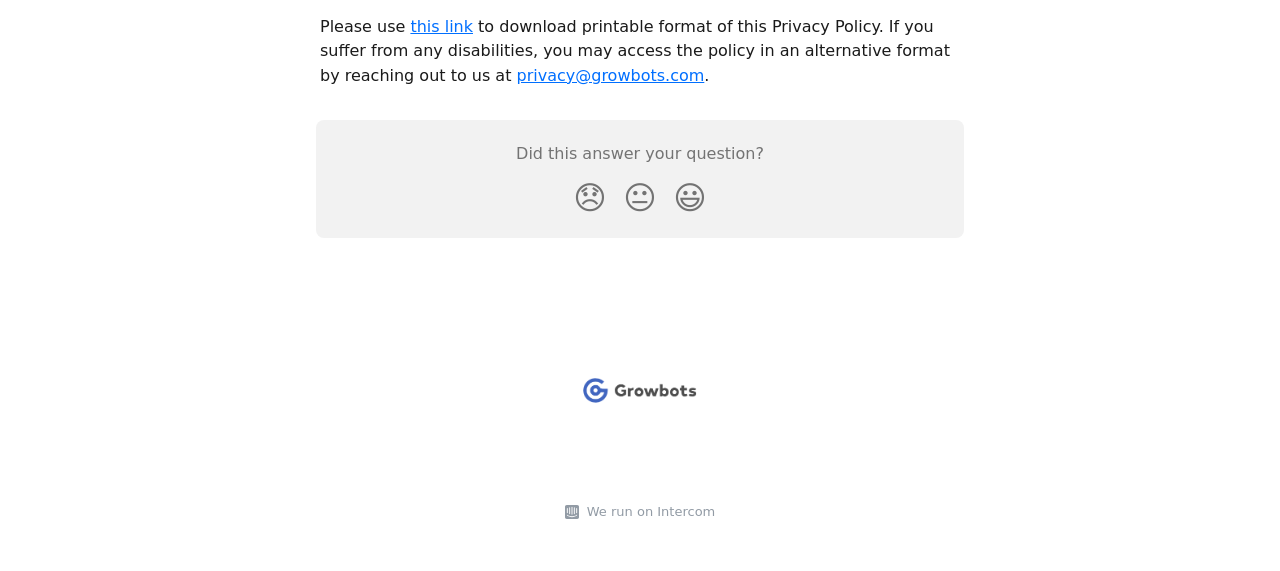Refer to the element description alt="Kaizenaire.com Logo" and identify the corresponding bounding box in the screenshot. Format the coordinates as (top-left x, top-left y, bottom-right x, bottom-right y) with values in the range of 0 to 1.

None